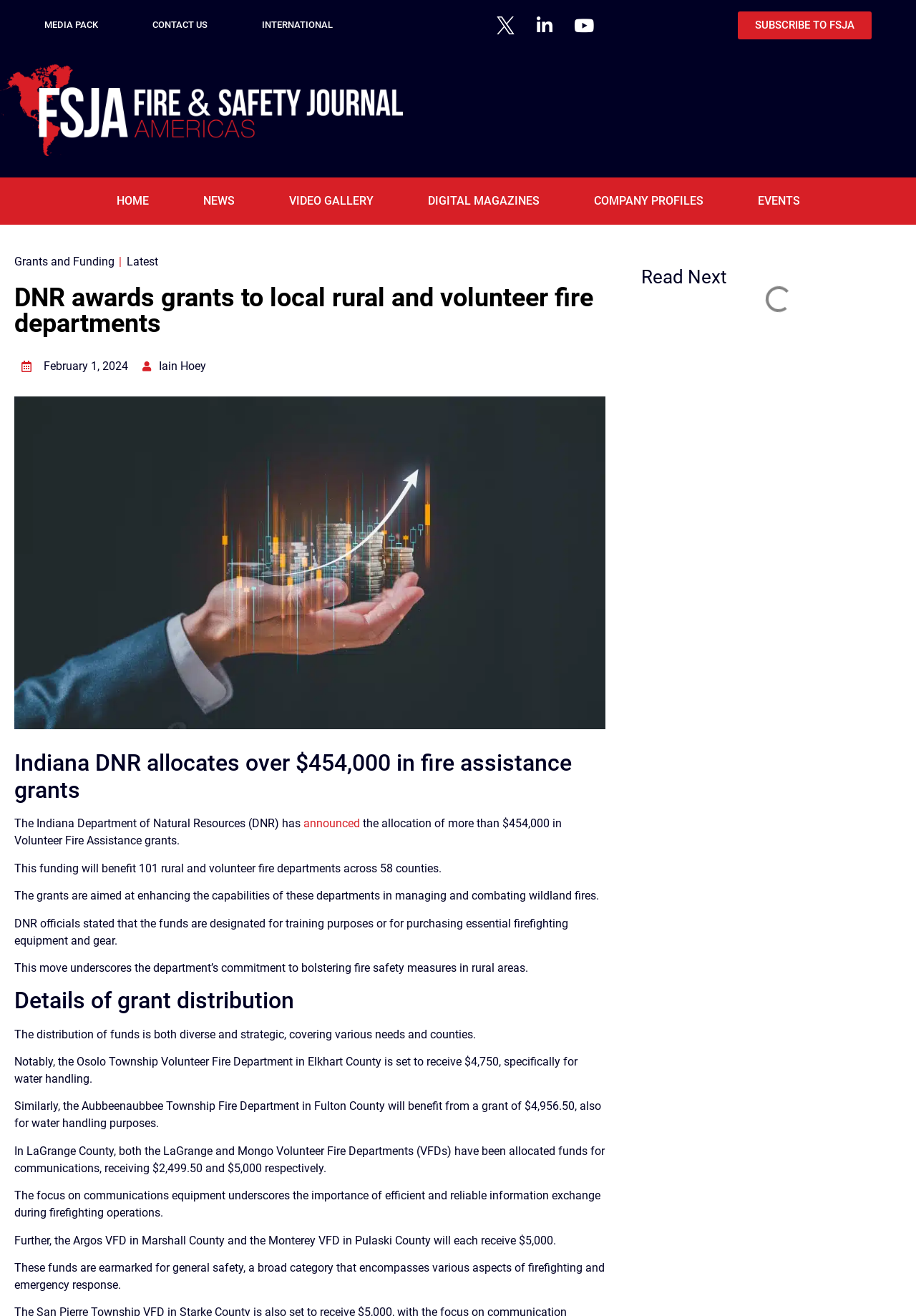Give a succinct answer to this question in a single word or phrase: 
What is the purpose of the grants for the Osolo Township Volunteer Fire Department?

water handling